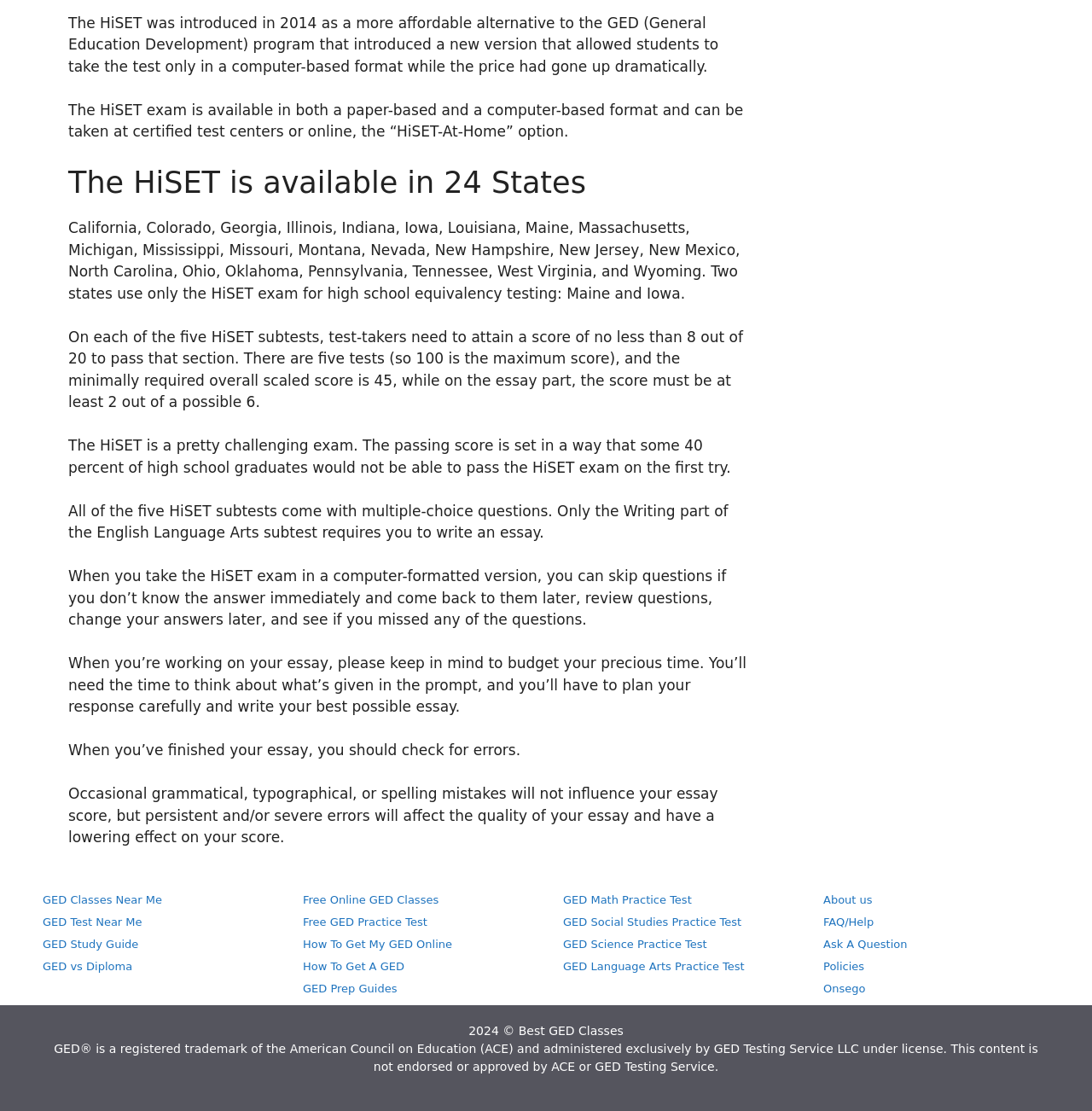Based on the image, please elaborate on the answer to the following question:
What should you do when finishing your essay on the HiSET exam?

When you’ve finished your essay, you should check for errors. Occasional grammatical, typographical, or spelling mistakes will not influence your essay score, but persistent and/or severe errors will affect the quality of your essay and have a lowering effect on your score.